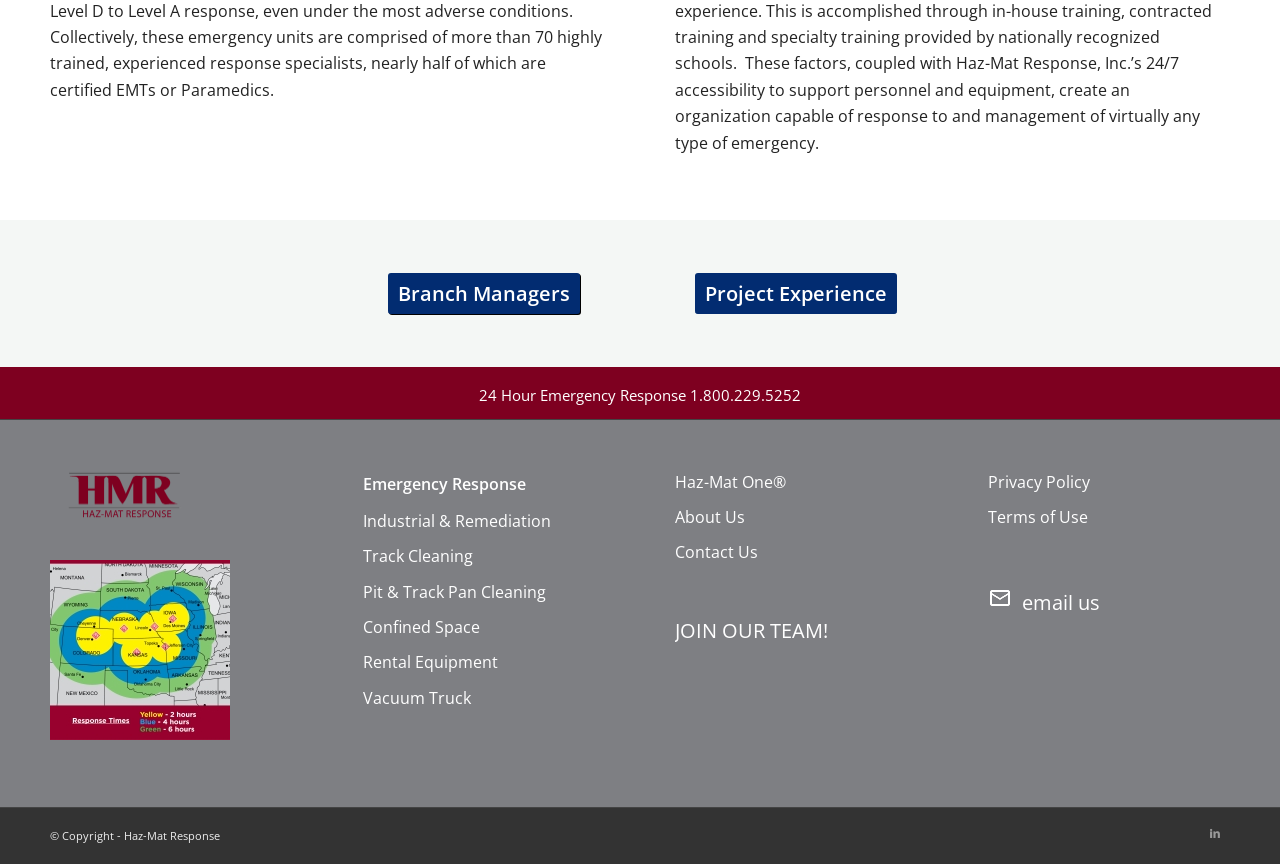Determine the bounding box coordinates of the area to click in order to meet this instruction: "Click the link to view the recipe of Braised red cabbage with mashed sweet potatoes and pulled pork".

None